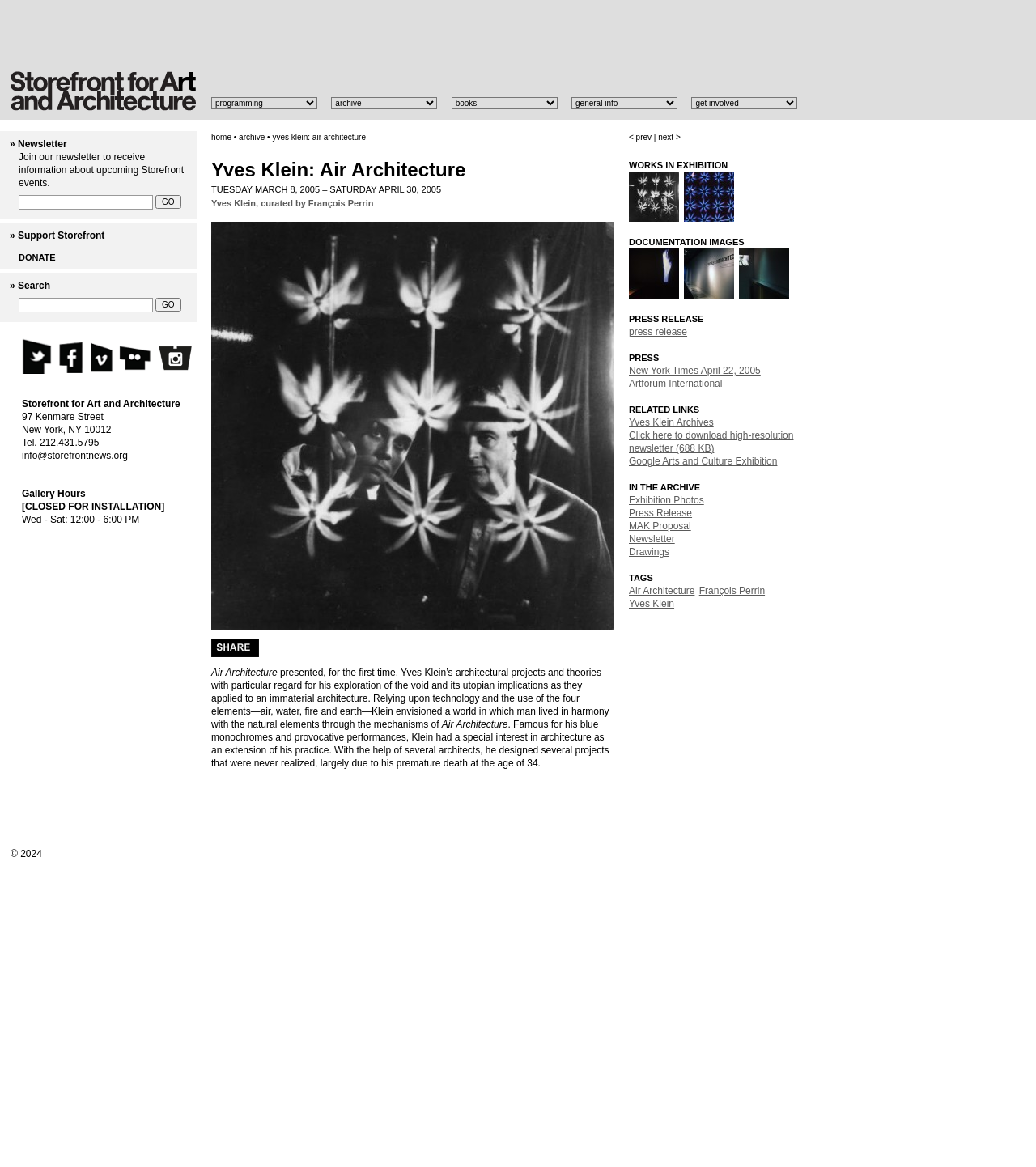Identify the bounding box of the UI component described as: "Air Architecture".

[0.607, 0.501, 0.671, 0.511]